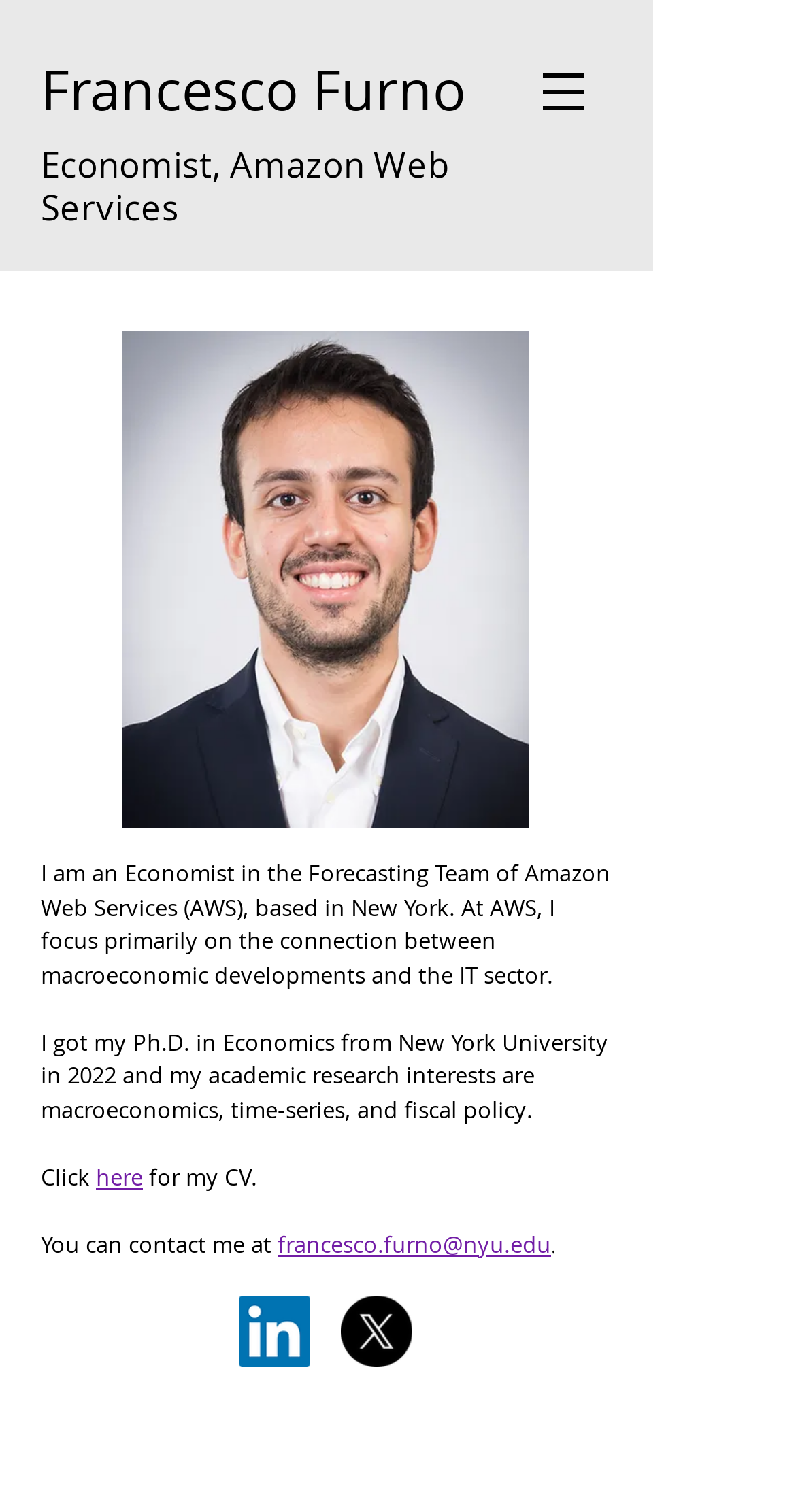Generate a thorough explanation of the webpage's elements.

This webpage is a personal profile of Francesco Furno, an economist at Amazon Web Services (AWS) based in New York. At the top, there is a heading with his name, "Francesco Furno", which is also a link. Next to it, there is a navigation menu labeled "Site" with a button that has a popup menu.

Below the heading, there is a link that describes his profession, "Economist, Amazon Web Services". The main content of the page is divided into two sections. On the left, there is a large image, likely a profile photo. On the right, there are several blocks of text that describe Francesco's background and interests. The text starts with a brief introduction, "I am an Economist in the Forecasting Team of Amazon Web Services (AWS), based in New York." It then mentions his Ph.D. in Economics from New York University in 2022 and his research interests in macroeconomics, time-series, and fiscal policy.

Further down, there is a call-to-action to click a link to view his CV. Below that, there is a contact section with an email address, "francesco.furno@nyu.edu", which is also a link. At the bottom of the page, there is a social media bar with links to LinkedIn and another platform, represented by an "X" icon.